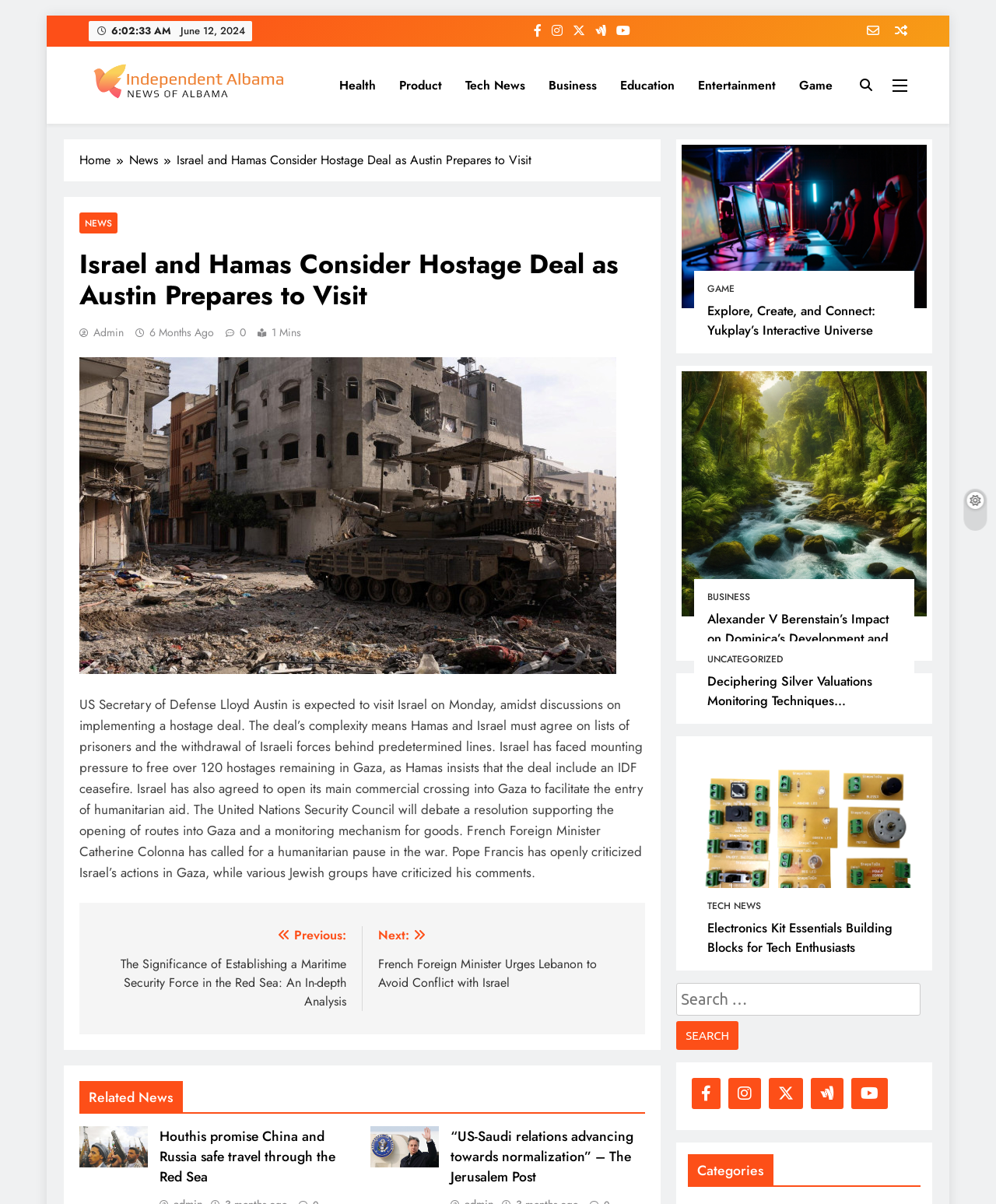Identify the bounding box coordinates of the region that should be clicked to execute the following instruction: "Click on the 'Health' link".

[0.329, 0.053, 0.389, 0.088]